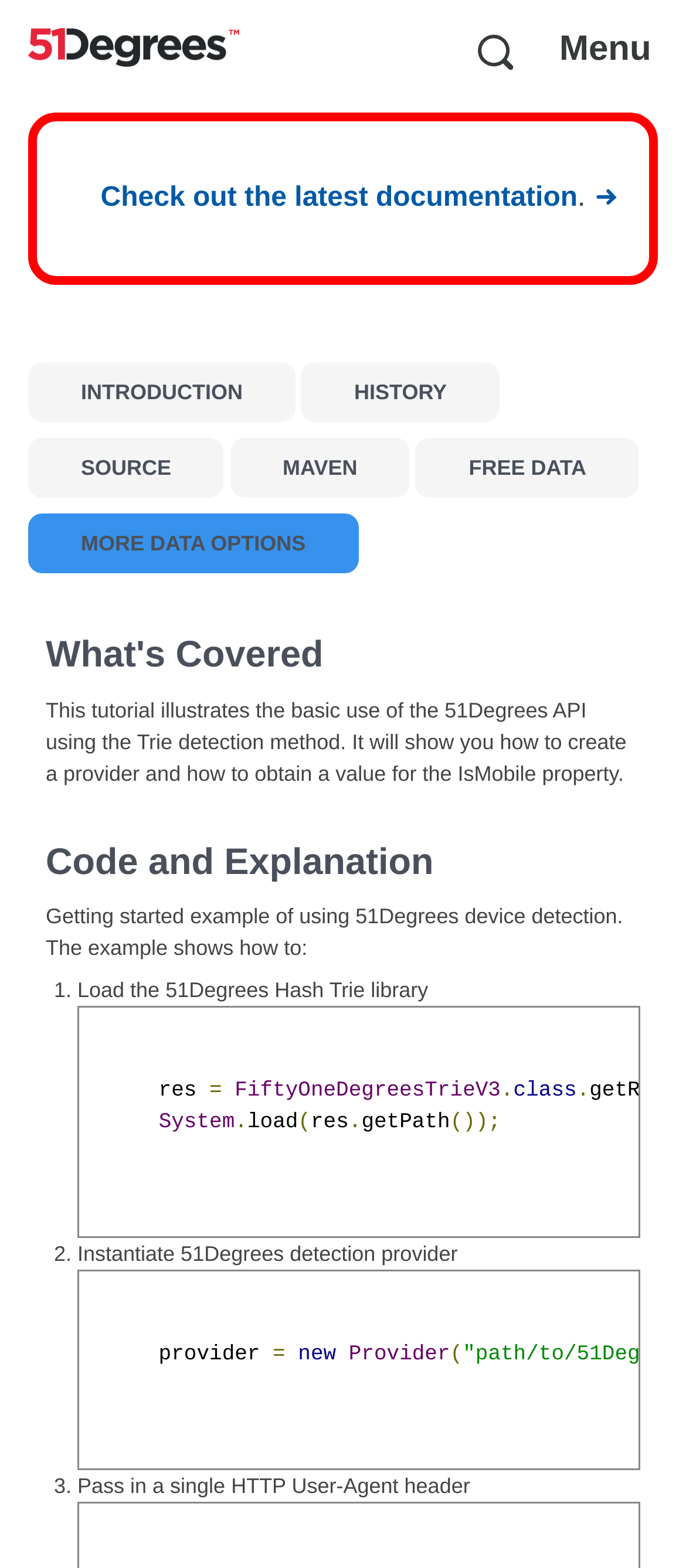Ascertain the bounding box coordinates for the UI element detailed here: "More Data Options". The coordinates should be provided as [left, top, right, bottom] with each value being a float between 0 and 1.

[0.041, 0.327, 0.523, 0.366]